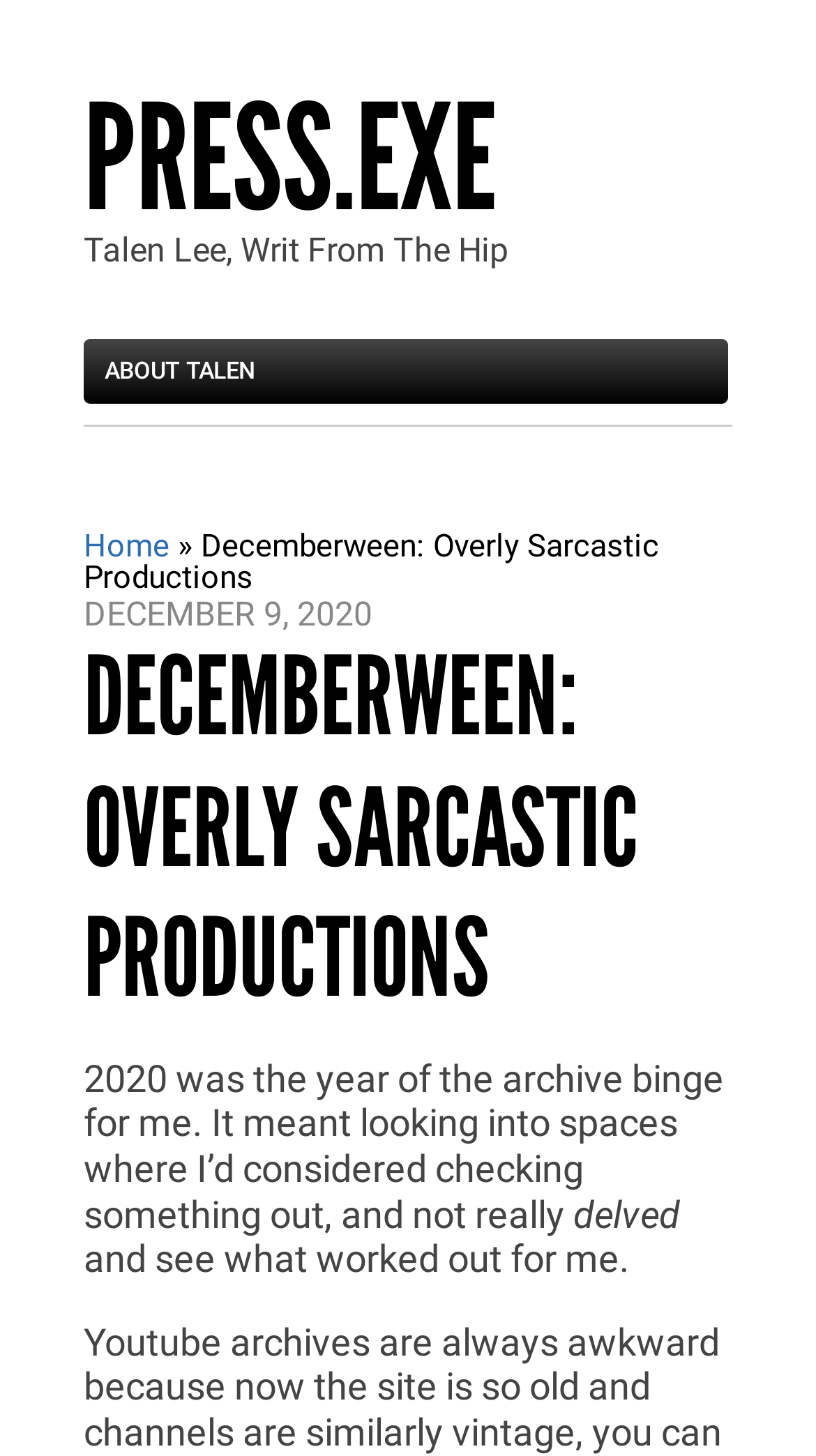How many links are in the top navigation?
Please answer the question with as much detail and depth as you can.

The top navigation section of the webpage contains three links: 'PRESS.EXE', 'ABOUT TALEN', and 'Home'. These links are located at the top of the webpage, above the main article text.